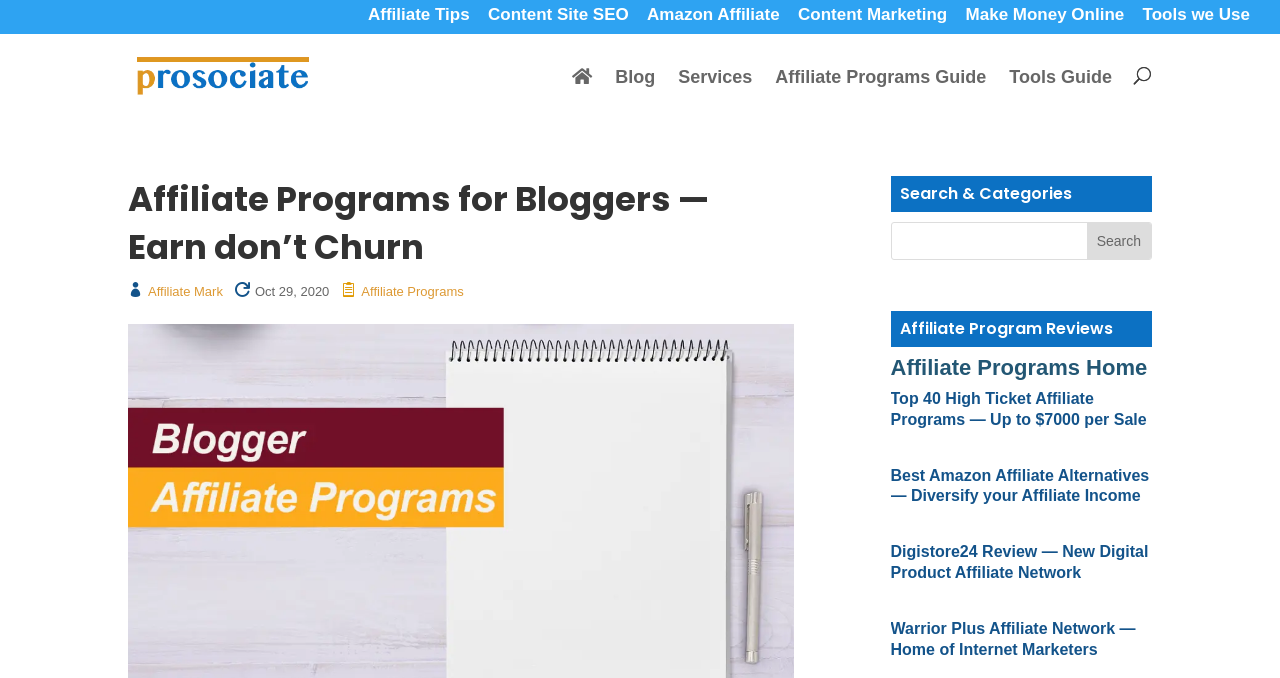Identify and provide the text of the main header on the webpage.

Affiliate Programs for Bloggers — Earn don’t Churn